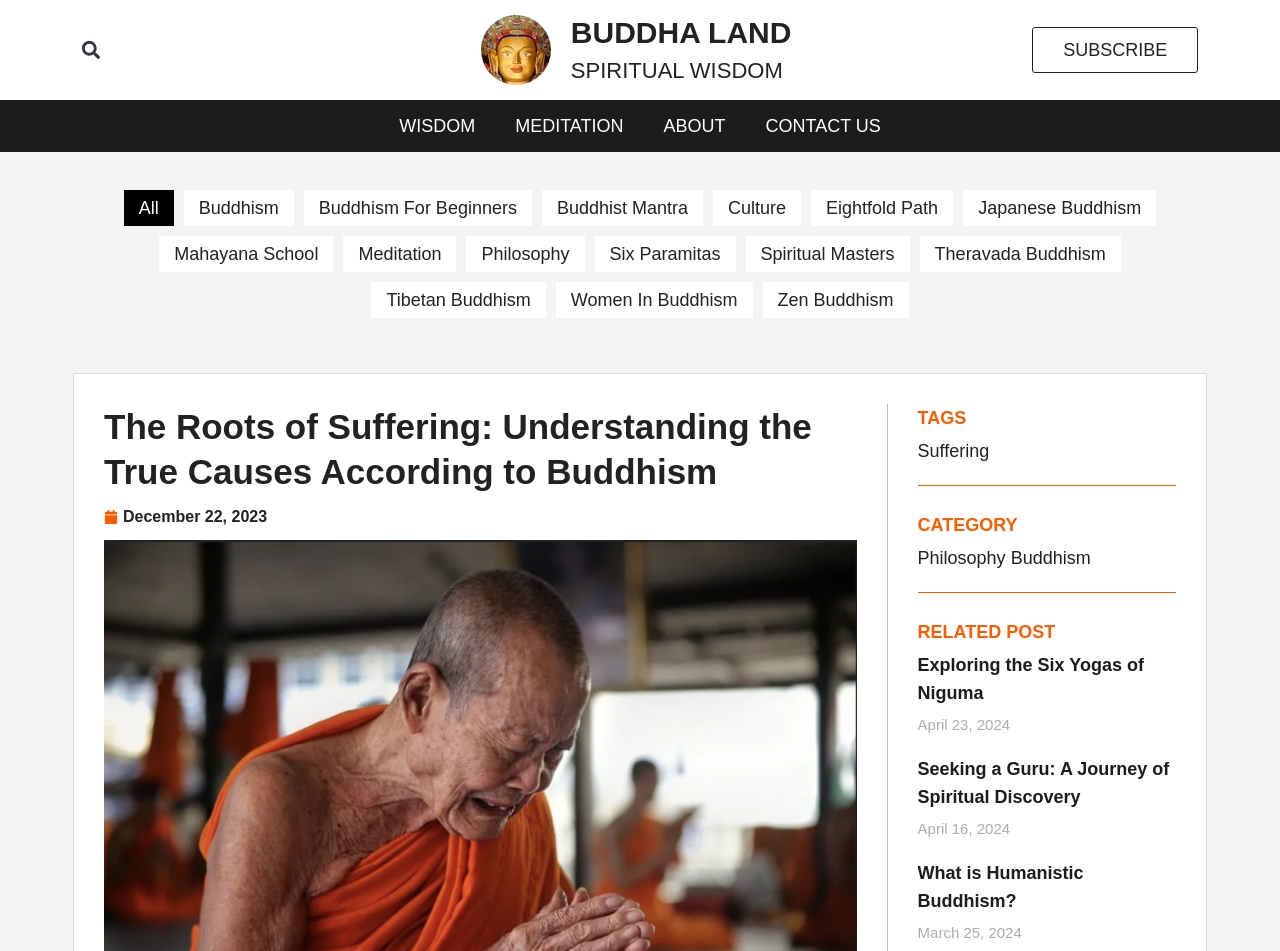Provide the bounding box coordinates of the UI element that matches the description: "What is Humanistic Buddhism?".

[0.717, 0.907, 0.847, 0.958]